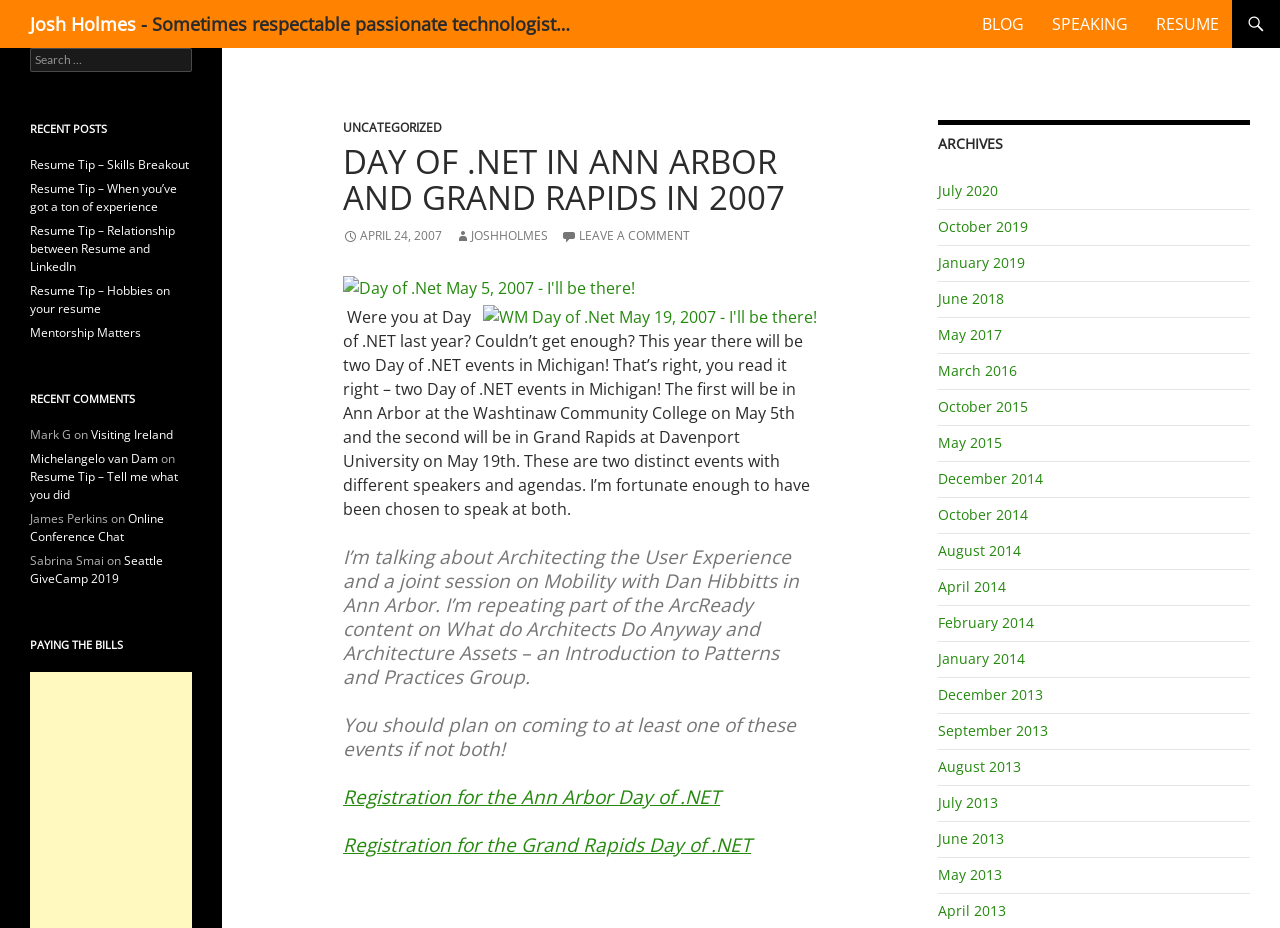Locate the UI element described as follows: "Uncategorized". Return the bounding box coordinates as four float numbers between 0 and 1 in the order [left, top, right, bottom].

[0.268, 0.128, 0.345, 0.147]